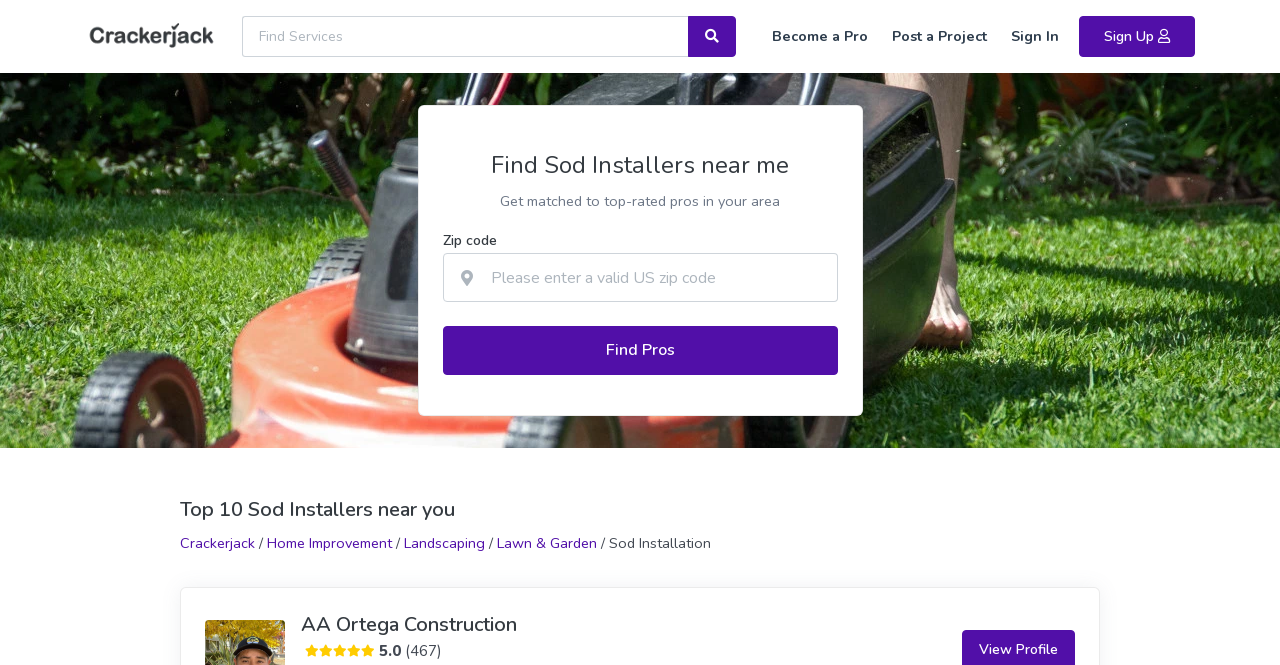Identify the bounding box coordinates of the clickable section necessary to follow the following instruction: "Open page search". The coordinates should be presented as four float numbers from 0 to 1, i.e., [left, top, right, bottom].

None